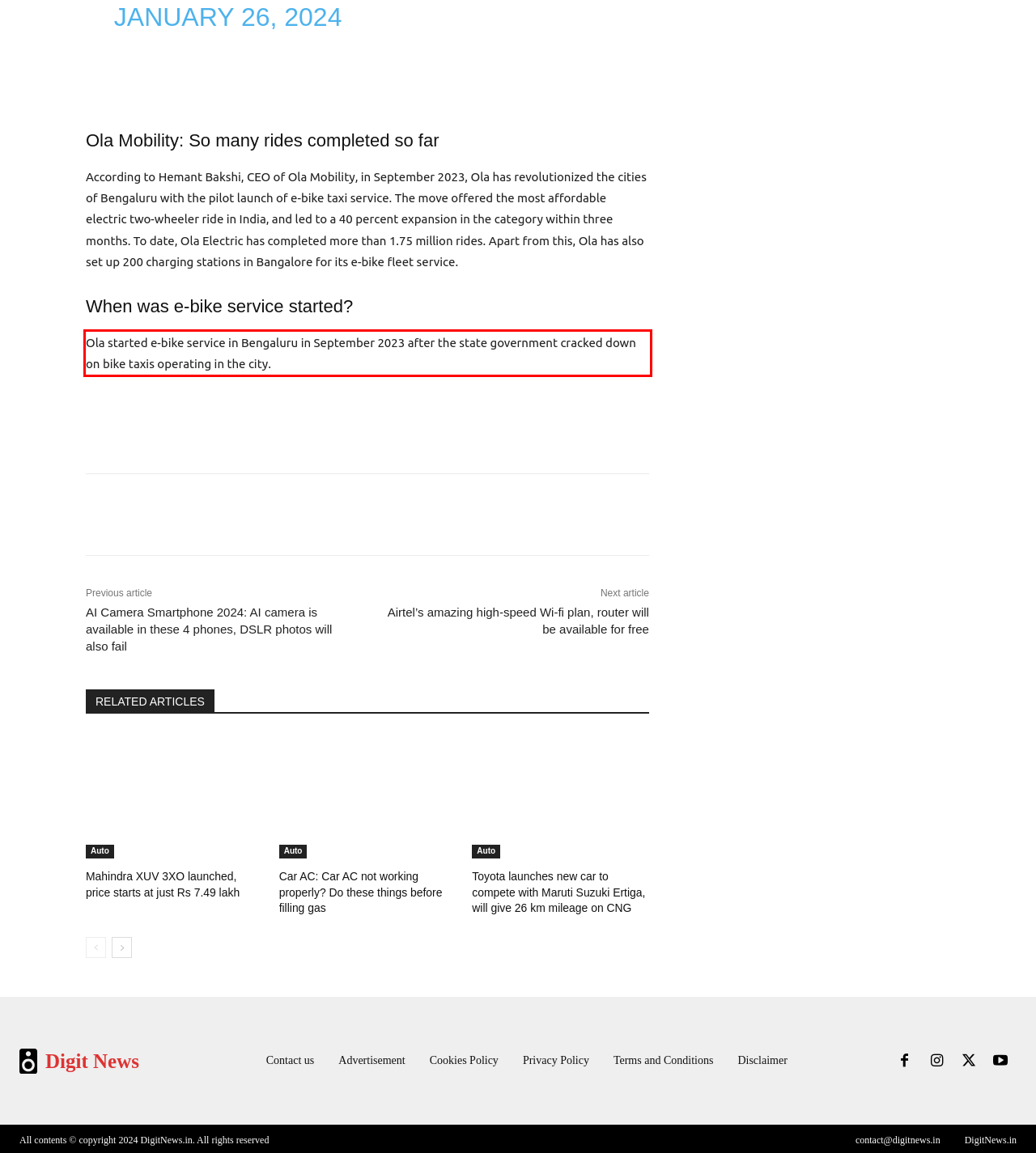You are given a screenshot showing a webpage with a red bounding box. Perform OCR to capture the text within the red bounding box.

Ola started e-bike service in Bengaluru in September 2023 after the state government cracked down on bike taxis operating in the city.